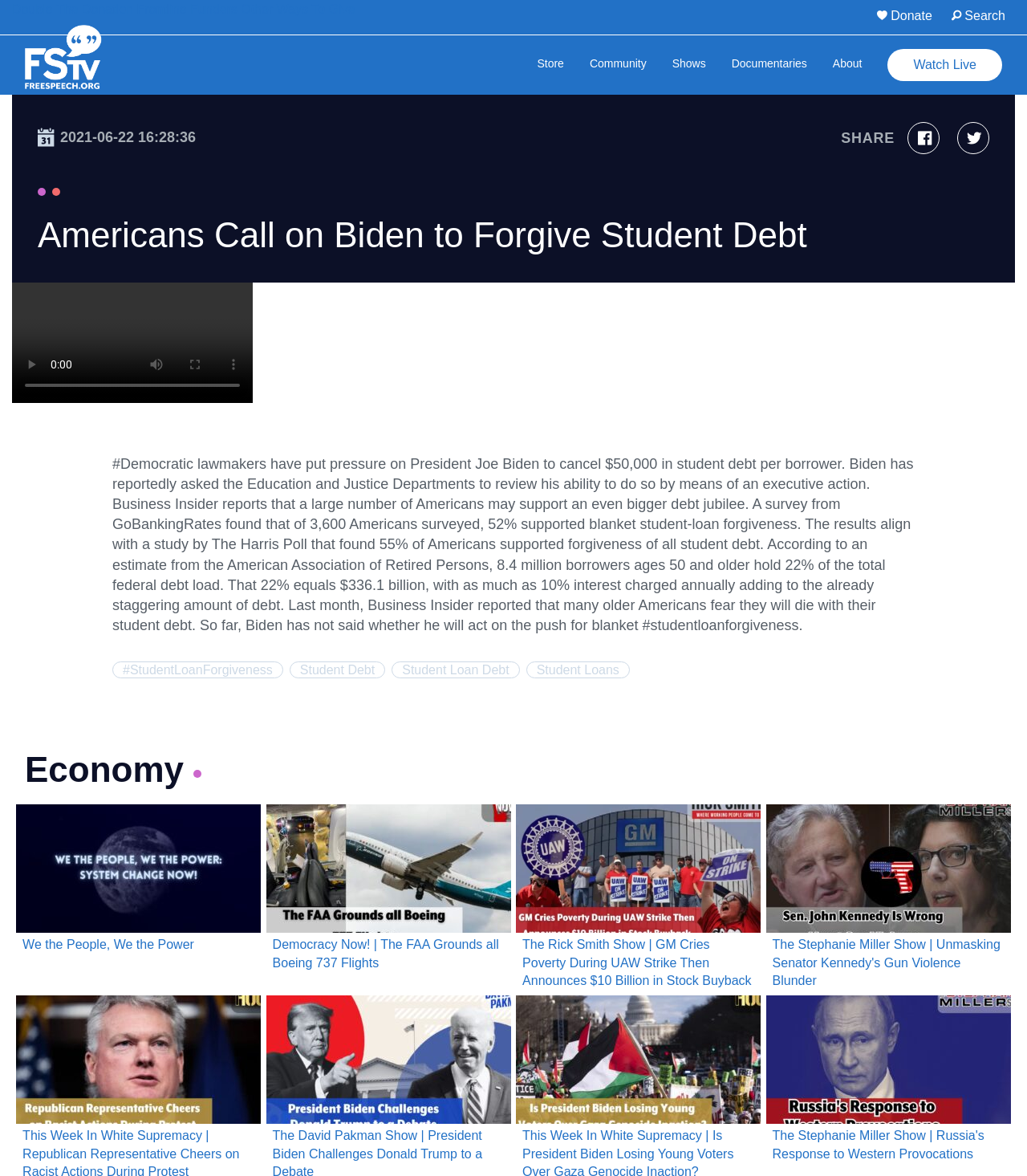Locate the bounding box coordinates of the element to click to perform the following action: 'Visit the Economy page'. The coordinates should be given as four float values between 0 and 1, in the form of [left, top, right, bottom].

[0.012, 0.626, 0.988, 0.684]